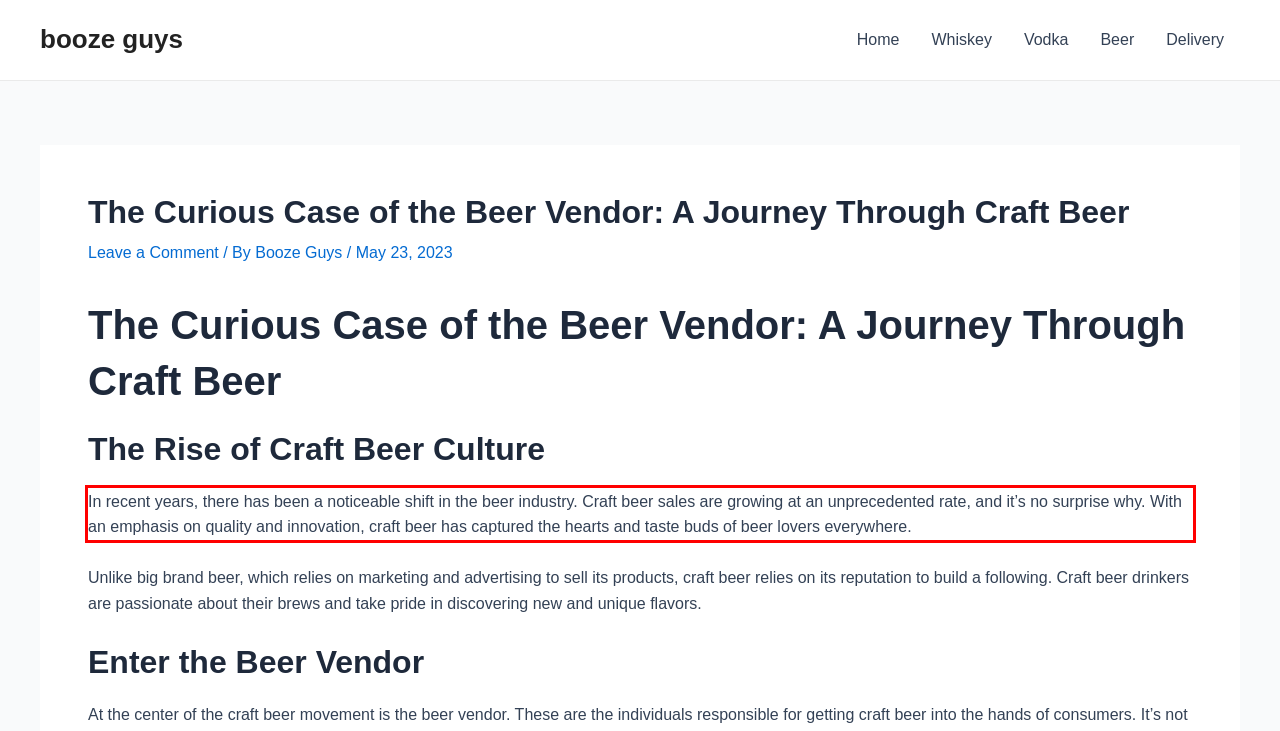Please take the screenshot of the webpage, find the red bounding box, and generate the text content that is within this red bounding box.

In recent years, there has been a noticeable shift in the beer industry. Craft beer sales are growing at an unprecedented rate, and it’s no surprise why. With an emphasis on quality and innovation, craft beer has captured the hearts and taste buds of beer lovers everywhere.